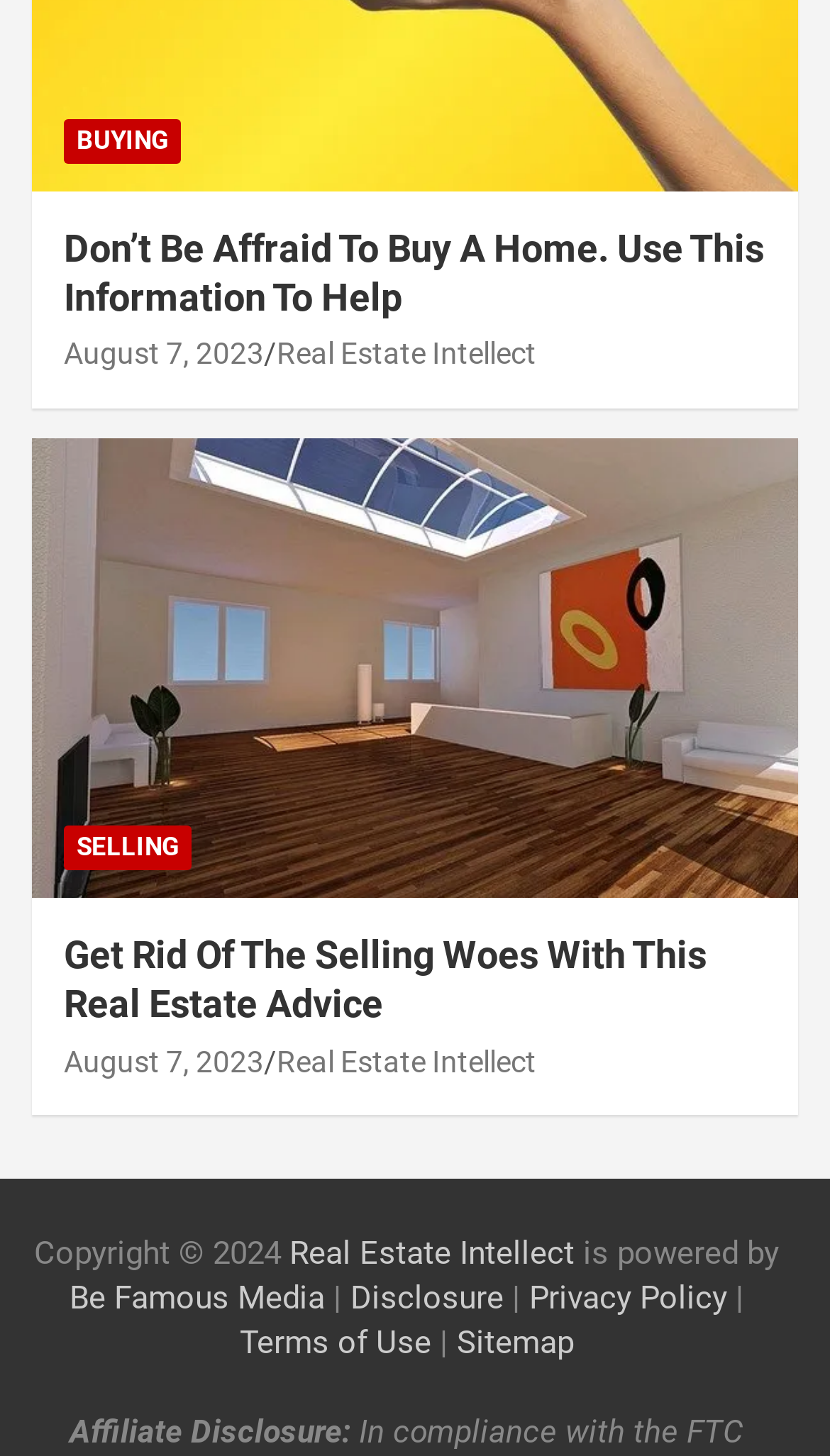Find and specify the bounding box coordinates that correspond to the clickable region for the instruction: "View Finance page".

None